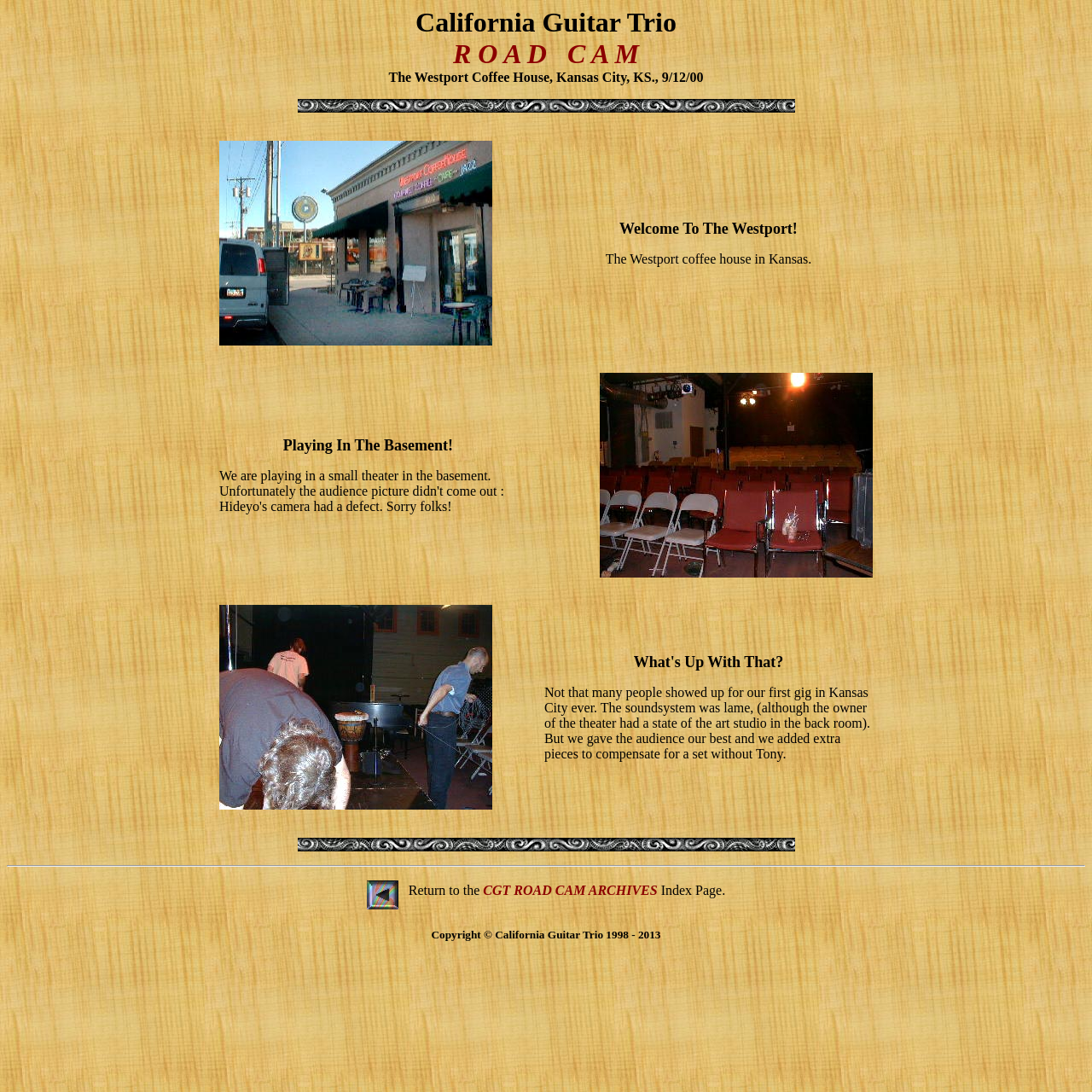What is the orientation of the separator?
Please answer the question as detailed as possible.

I found the answer by looking at the separator element, which has an attribute 'orientation: horizontal'. This attribute indicates that the separator is horizontal.